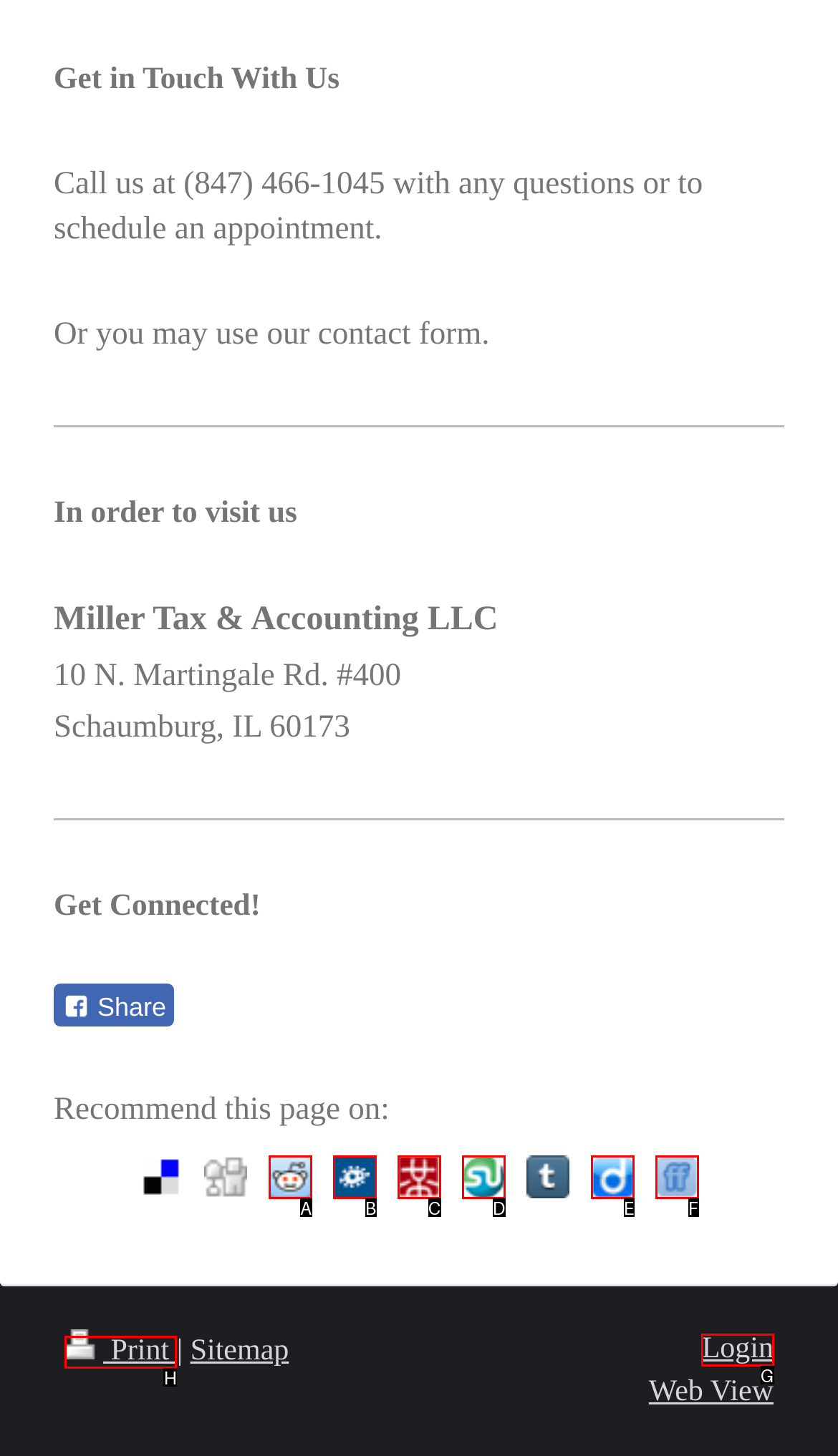From the available choices, determine which HTML element fits this description: Print Respond with the correct letter.

H